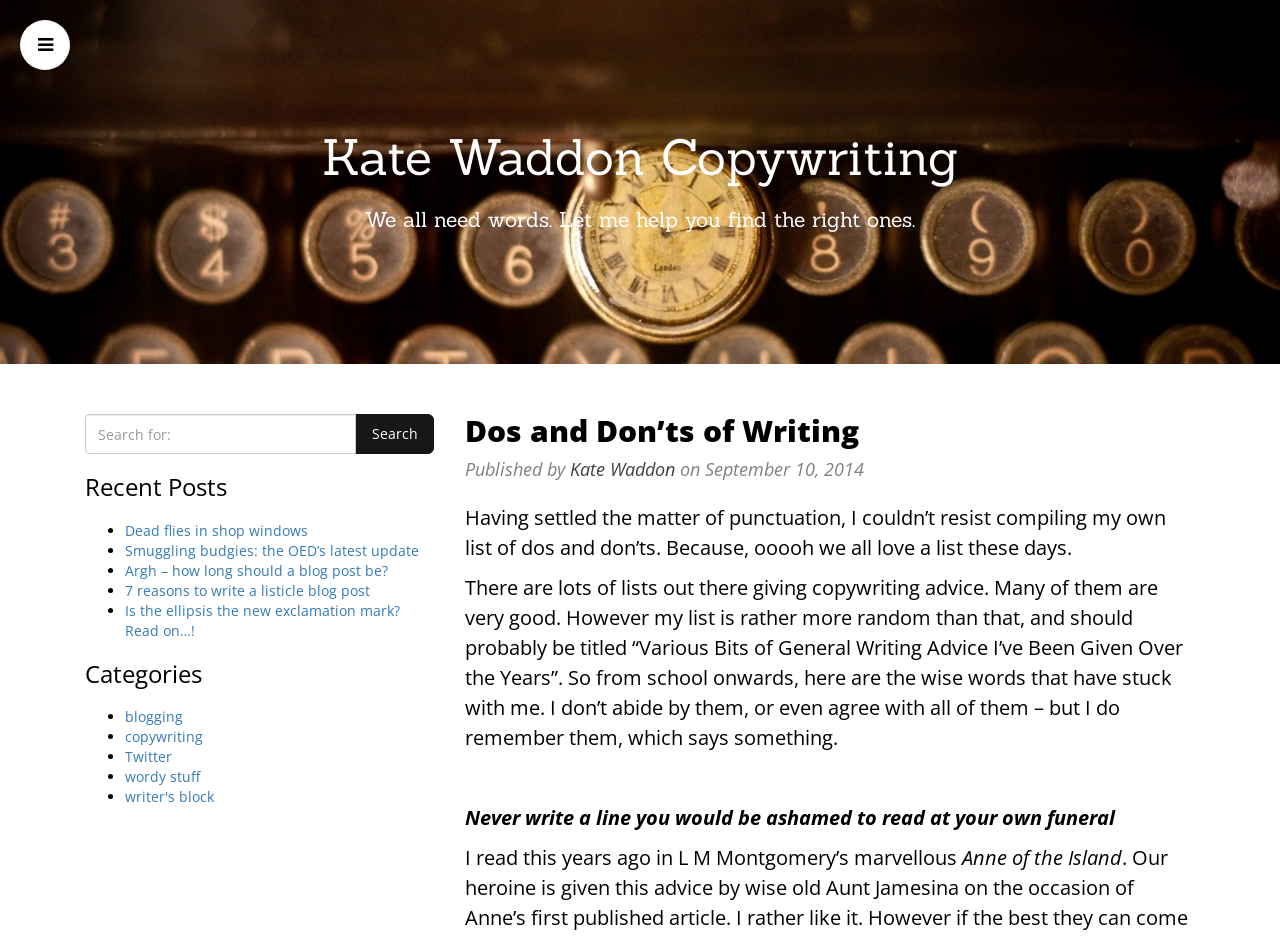Bounding box coordinates should be in the format (top-left x, top-left y, bottom-right x, bottom-right y) and all values should be floating point numbers between 0 and 1. Determine the bounding box coordinate for the UI element described as: parent_node: Menu

[0.016, 0.021, 0.055, 0.075]